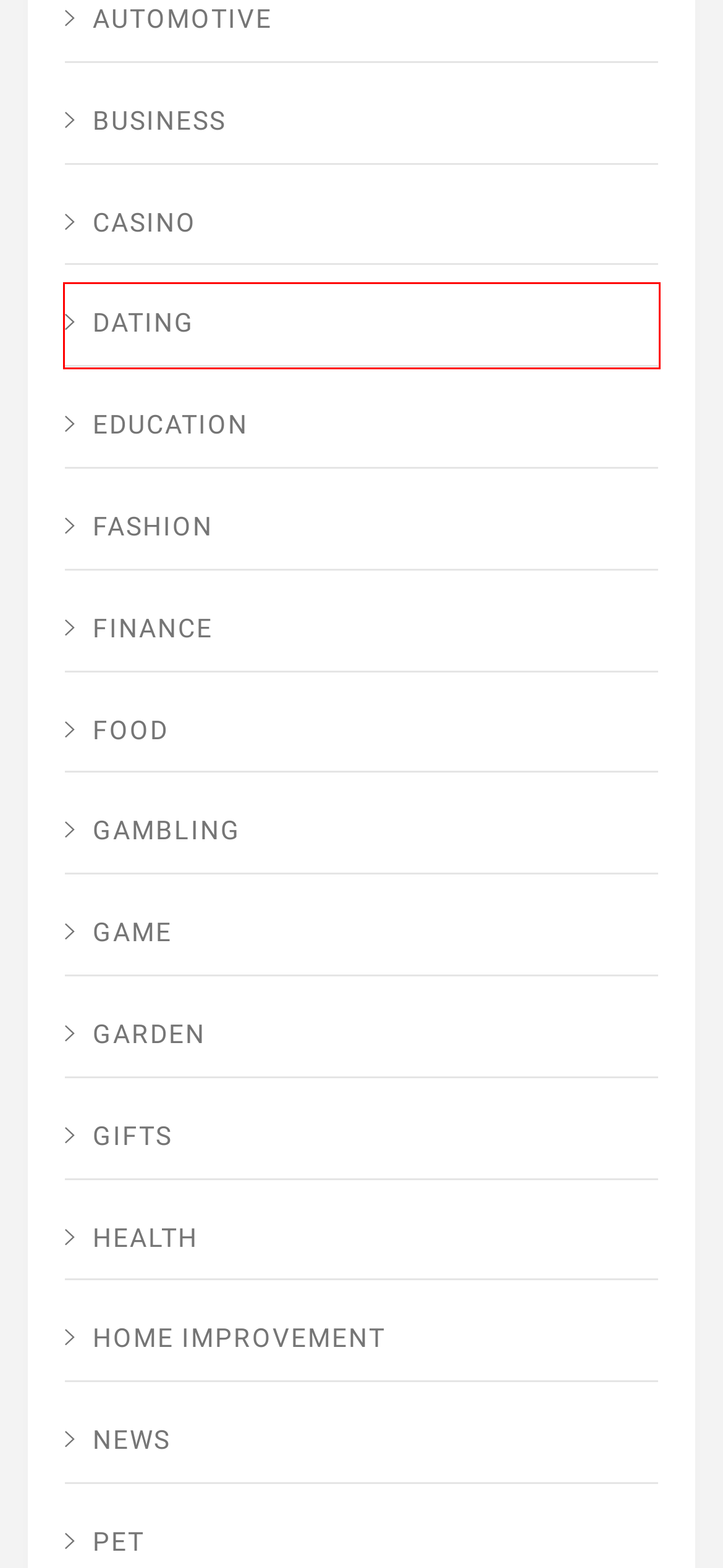You are given a screenshot of a webpage within which there is a red rectangle bounding box. Please choose the best webpage description that matches the new webpage after clicking the selected element in the bounding box. Here are the options:
A. Dating Archives - Watchmen News
B. Casino Archives - Watchmen News
C. game Archives - Watchmen News
D. Gambling Archives - Watchmen News
E. Garden Archives - Watchmen News
F. Home Improvement Archives - Watchmen News
G. Business Archives - Watchmen News
H. Fashion Archives - Watchmen News

A